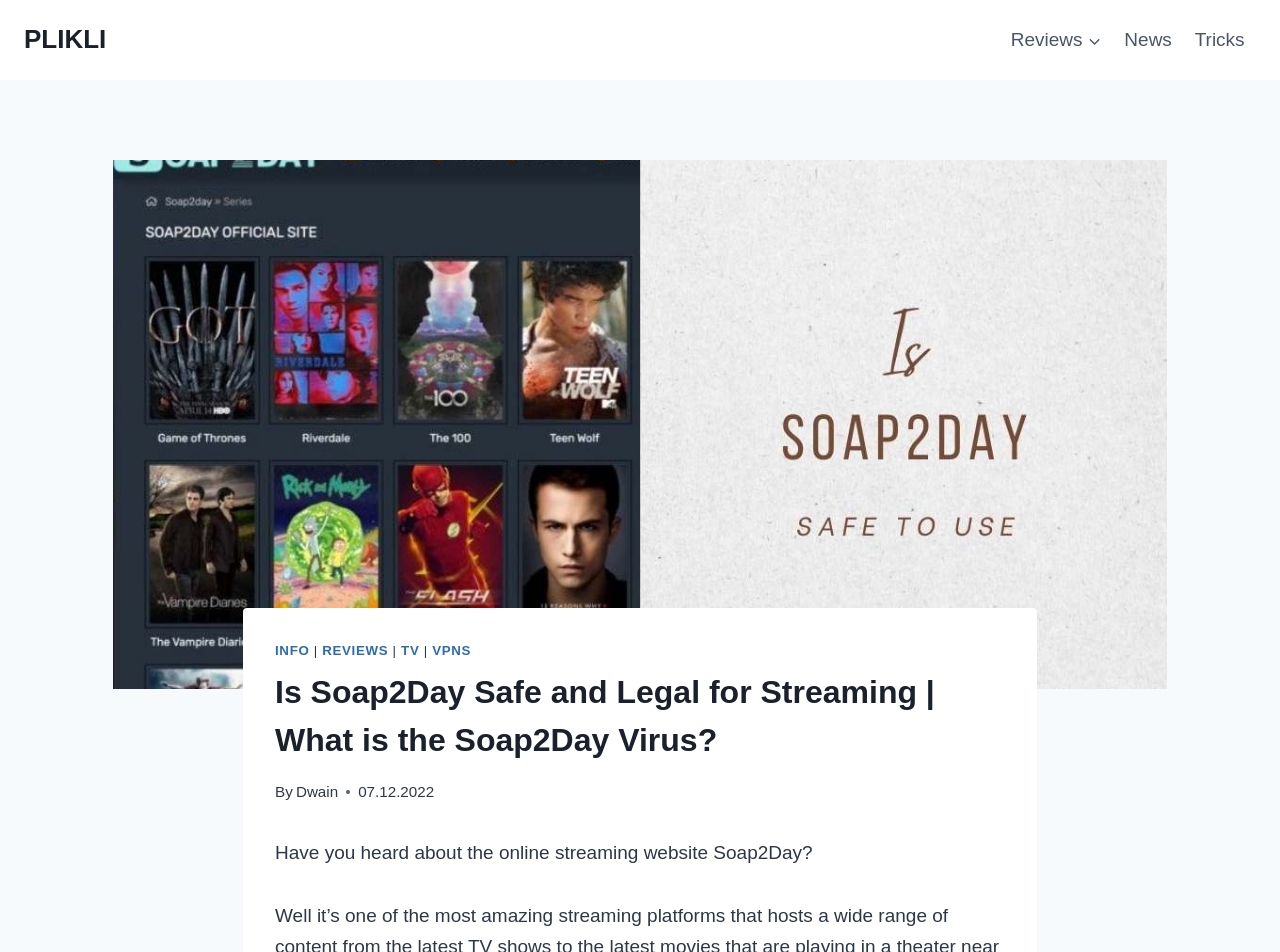What is the purpose of the article?
Based on the visual, give a brief answer using one word or a short phrase.

To inform about Soap2Day